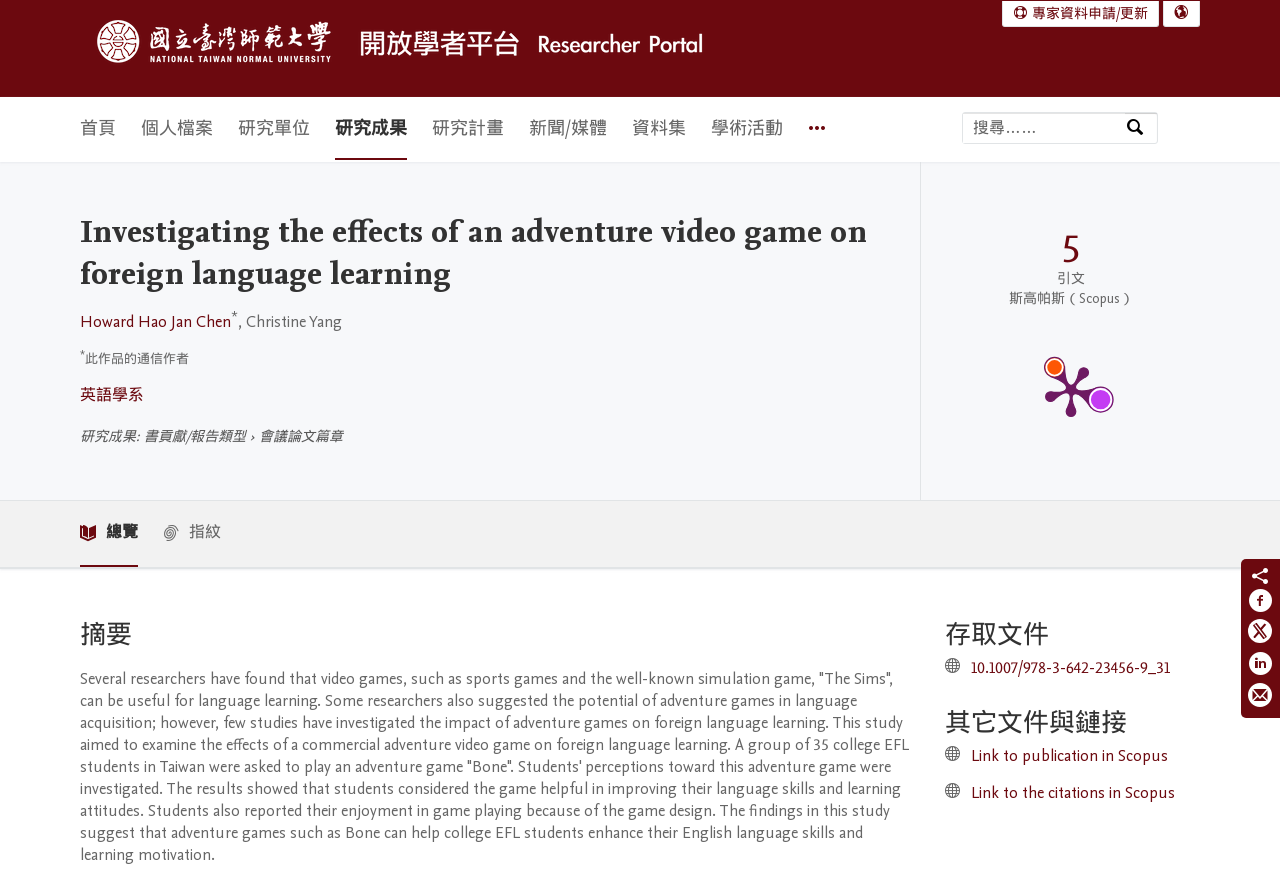Determine the coordinates of the bounding box that should be clicked to complete the instruction: "Search for experts". The coordinates should be represented by four float numbers between 0 and 1: [left, top, right, bottom].

[0.752, 0.127, 0.879, 0.161]